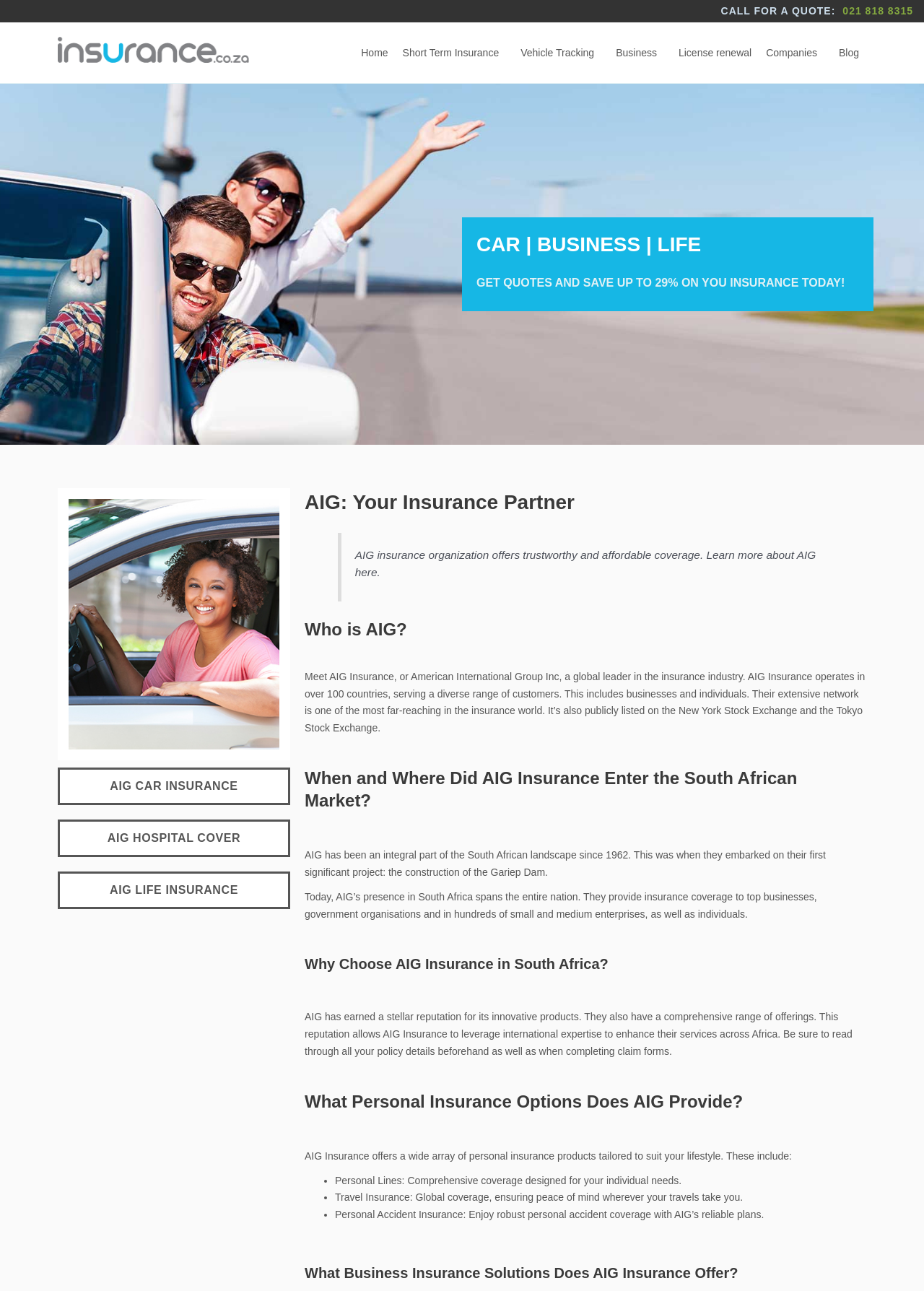Find and specify the bounding box coordinates that correspond to the clickable region for the instruction: "Call for a quote".

[0.904, 0.004, 0.988, 0.013]